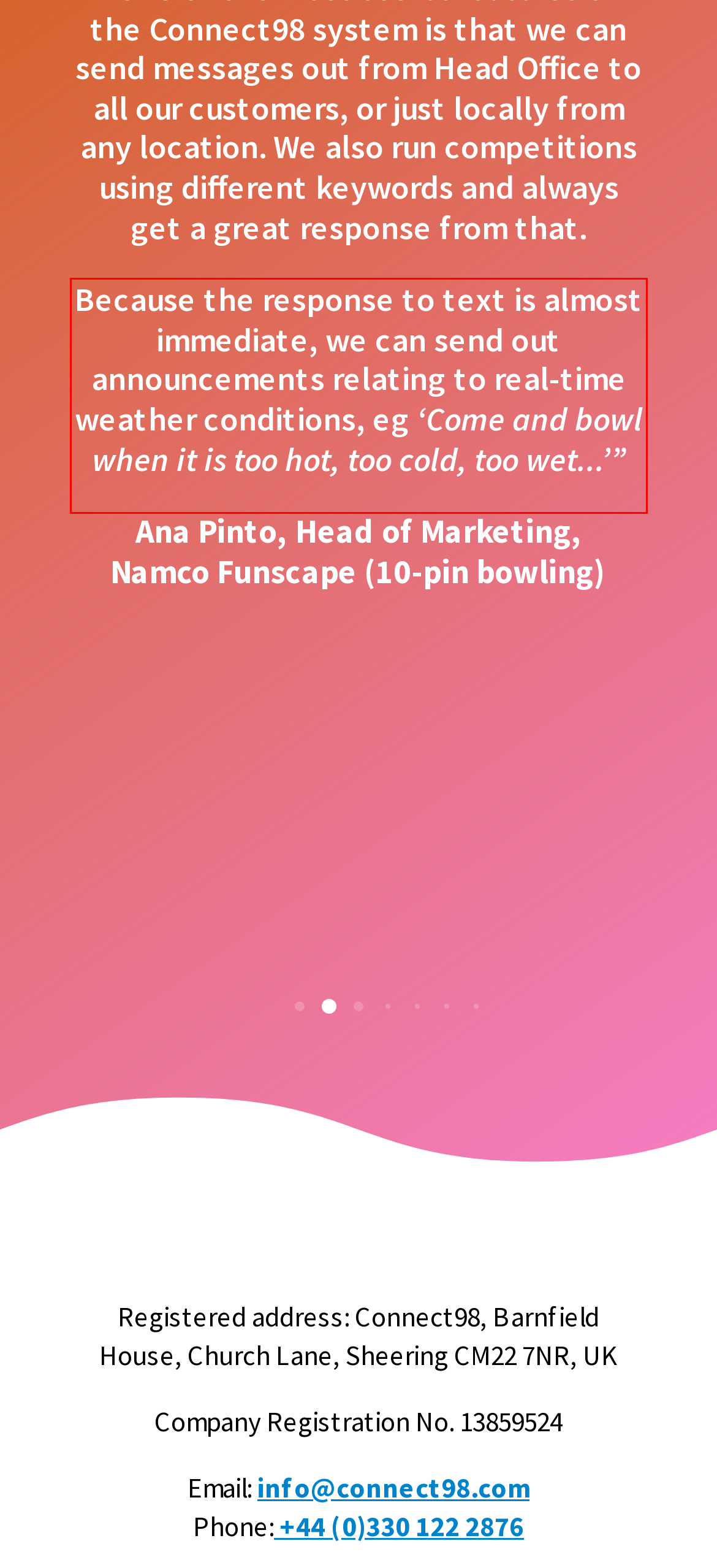Examine the screenshot of the webpage, locate the red bounding box, and perform OCR to extract the text contained within it.

Because the response to text is almost immediate, we can send out announcements relating to real-time weather conditions, eg ‘Come and bowl when it is too hot, too cold, too wet...’”